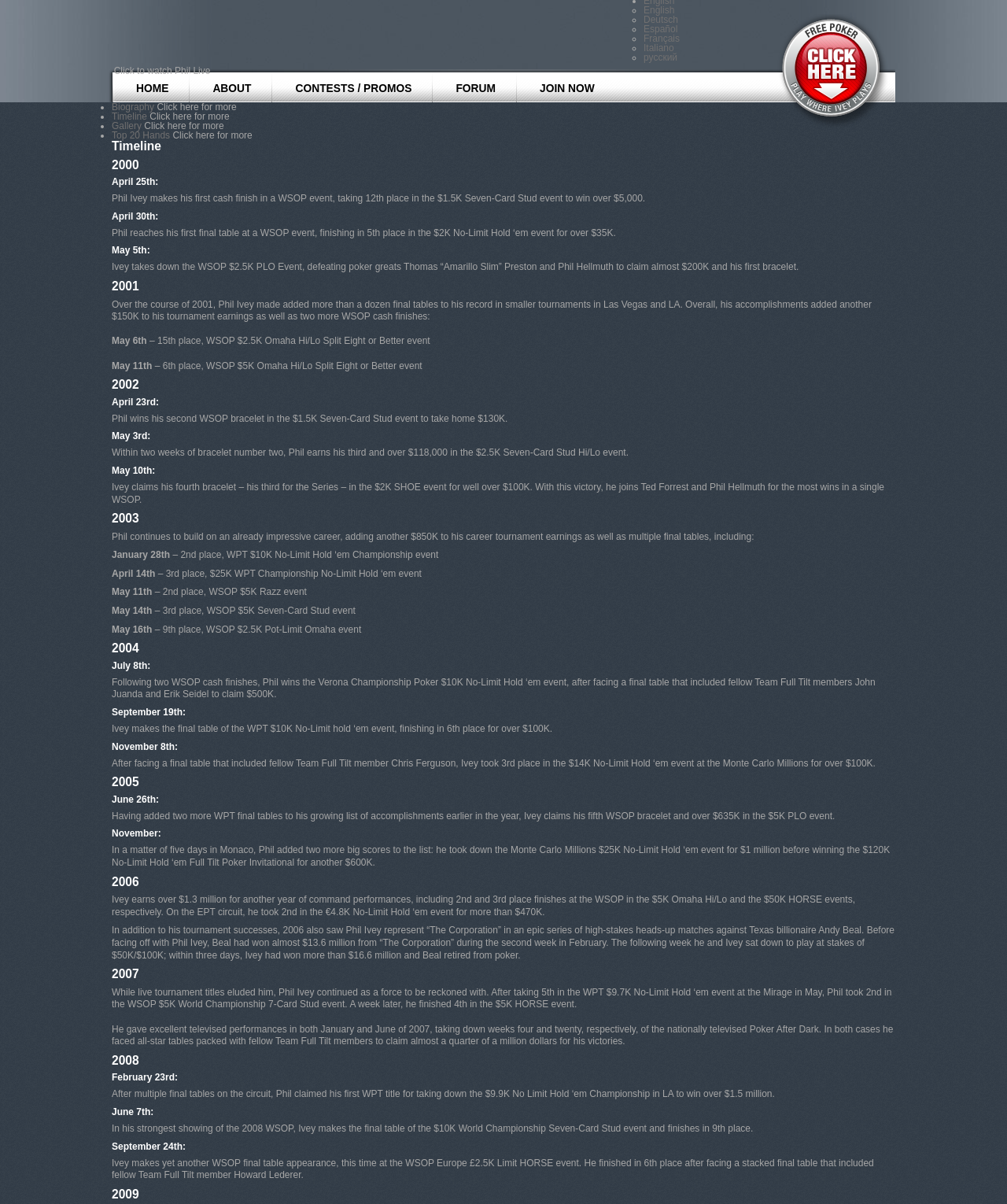Kindly determine the bounding box coordinates for the clickable area to achieve the given instruction: "Explore the 'Timeline' section".

[0.111, 0.116, 0.889, 0.127]